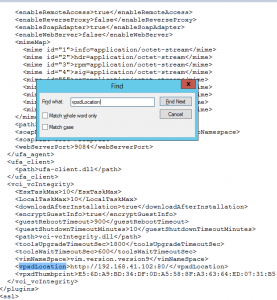What is the purpose of the XML tag `<vpxdLocation>`?
Look at the image and construct a detailed response to the question.

The XML tag `<vpxdLocation>` is essential in identifying the old vCenter Server IP address, which needs to be updated as part of the troubleshooting instructions, as indicated in the screenshot.